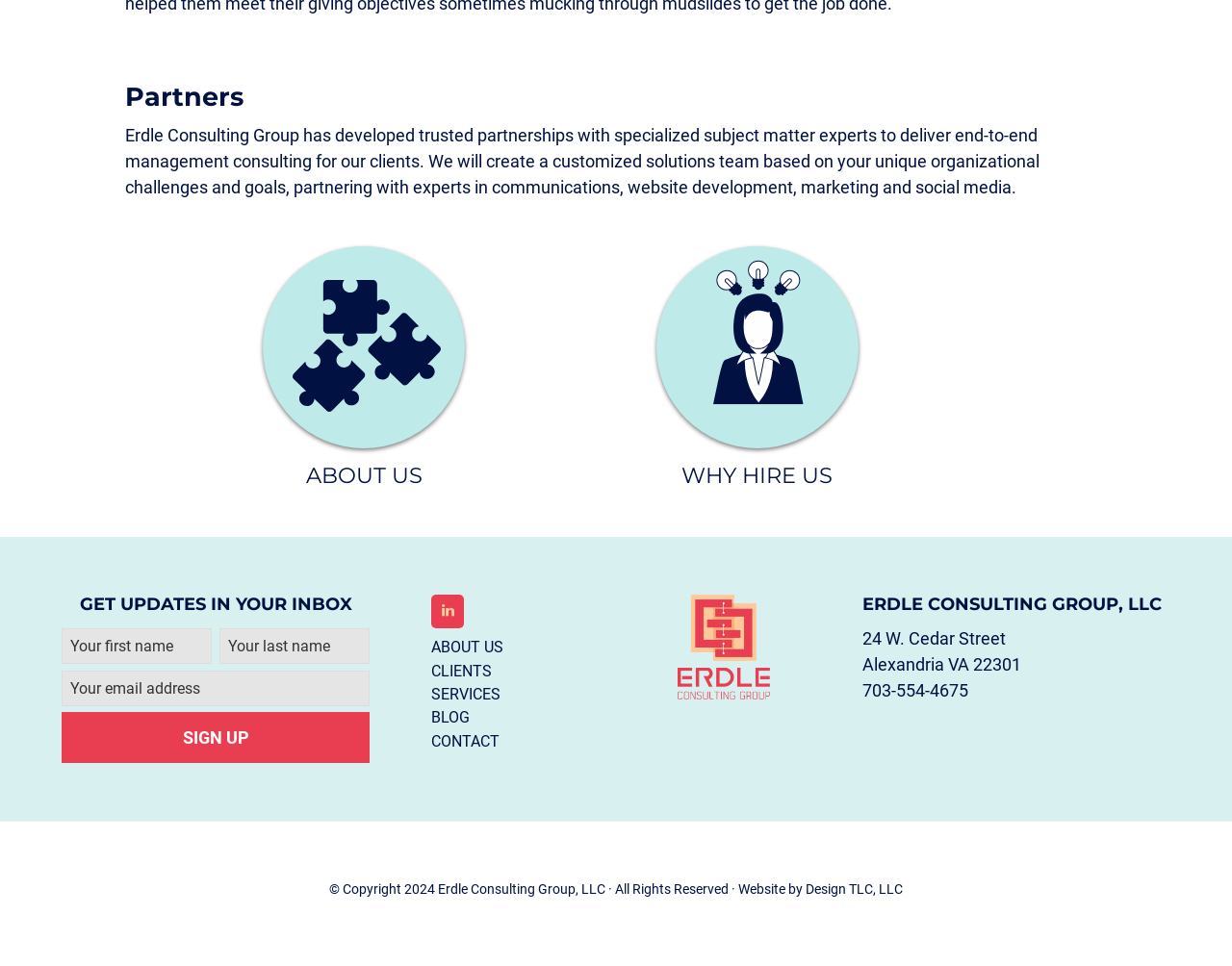Please identify the bounding box coordinates of the clickable region that I should interact with to perform the following instruction: "Click the 'ABOUT US' link". The coordinates should be expressed as four float numbers between 0 and 1, i.e., [left, top, right, bottom].

[0.248, 0.479, 0.343, 0.506]